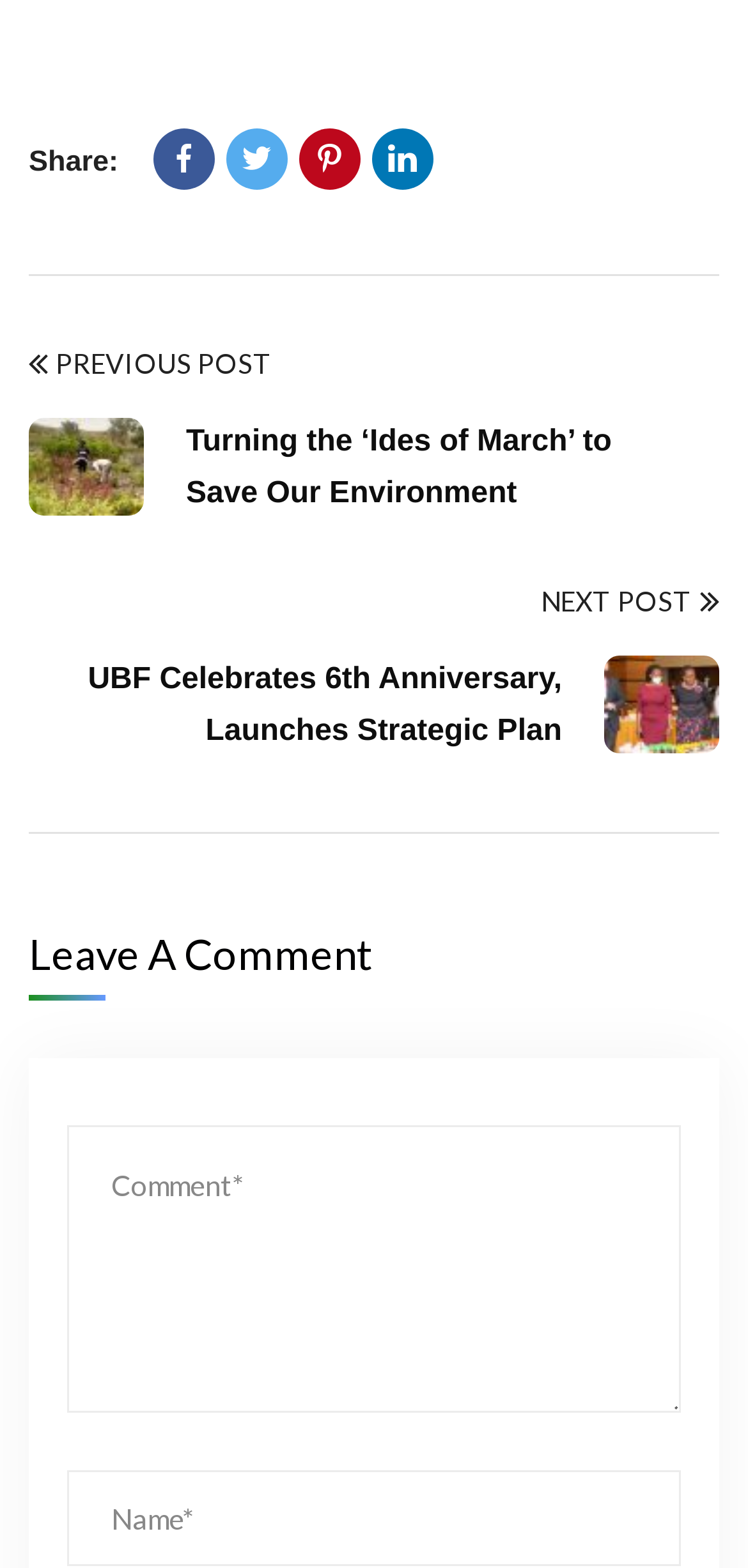How many posts are visible on the webpage?
Look at the image and respond with a one-word or short-phrase answer.

2